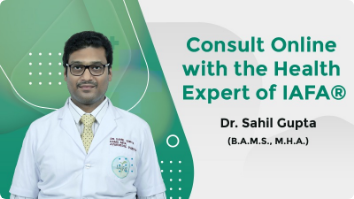What is the design style of the background?
From the image, respond using a single word or phrase.

Modern with geometric patterns